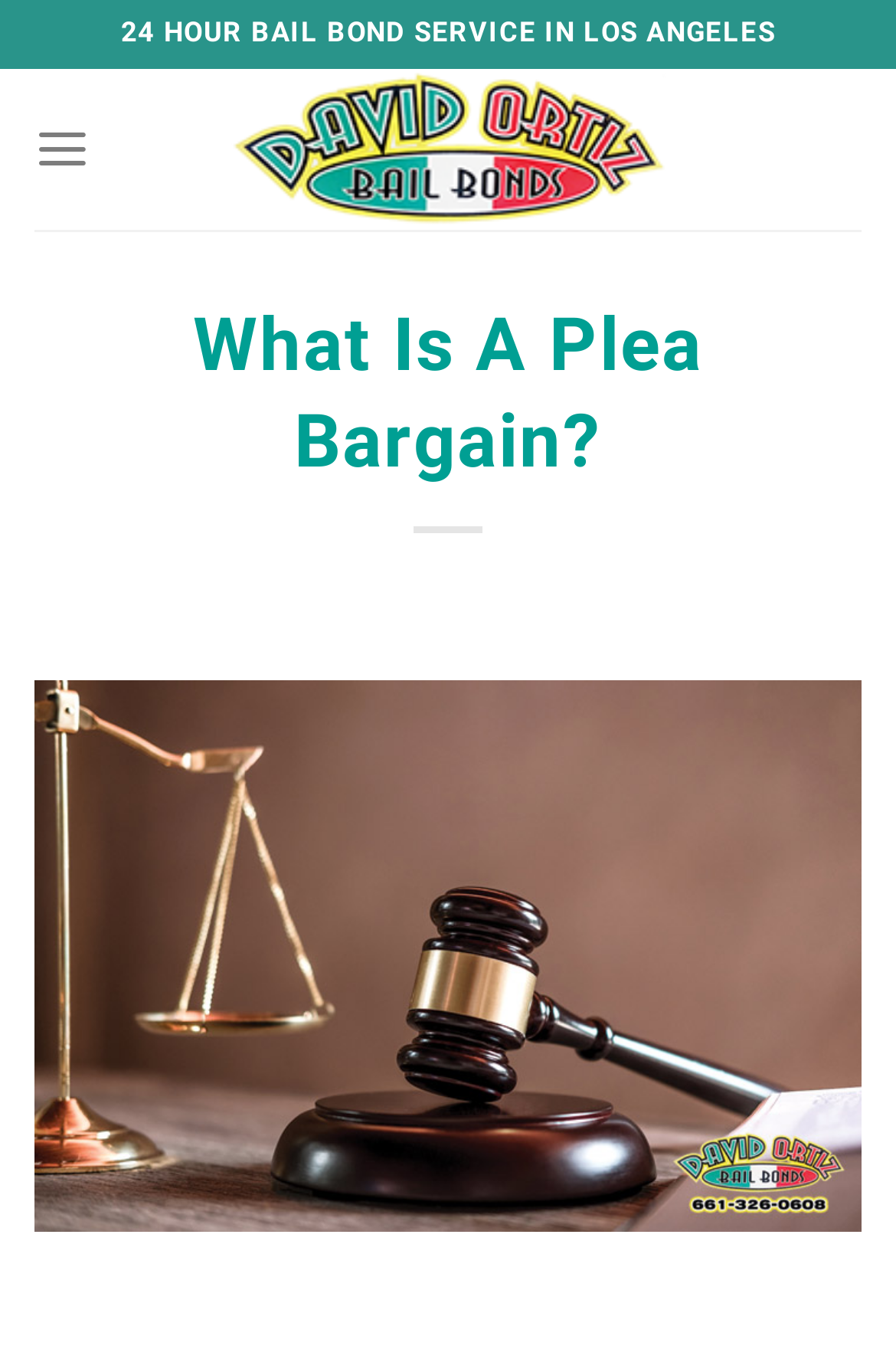Provide the bounding box coordinates, formatted as (top-left x, top-left y, bottom-right x, bottom-right y), with all values being floating point numbers between 0 and 1. Identify the bounding box of the UI element that matches the description: Oldweb

None